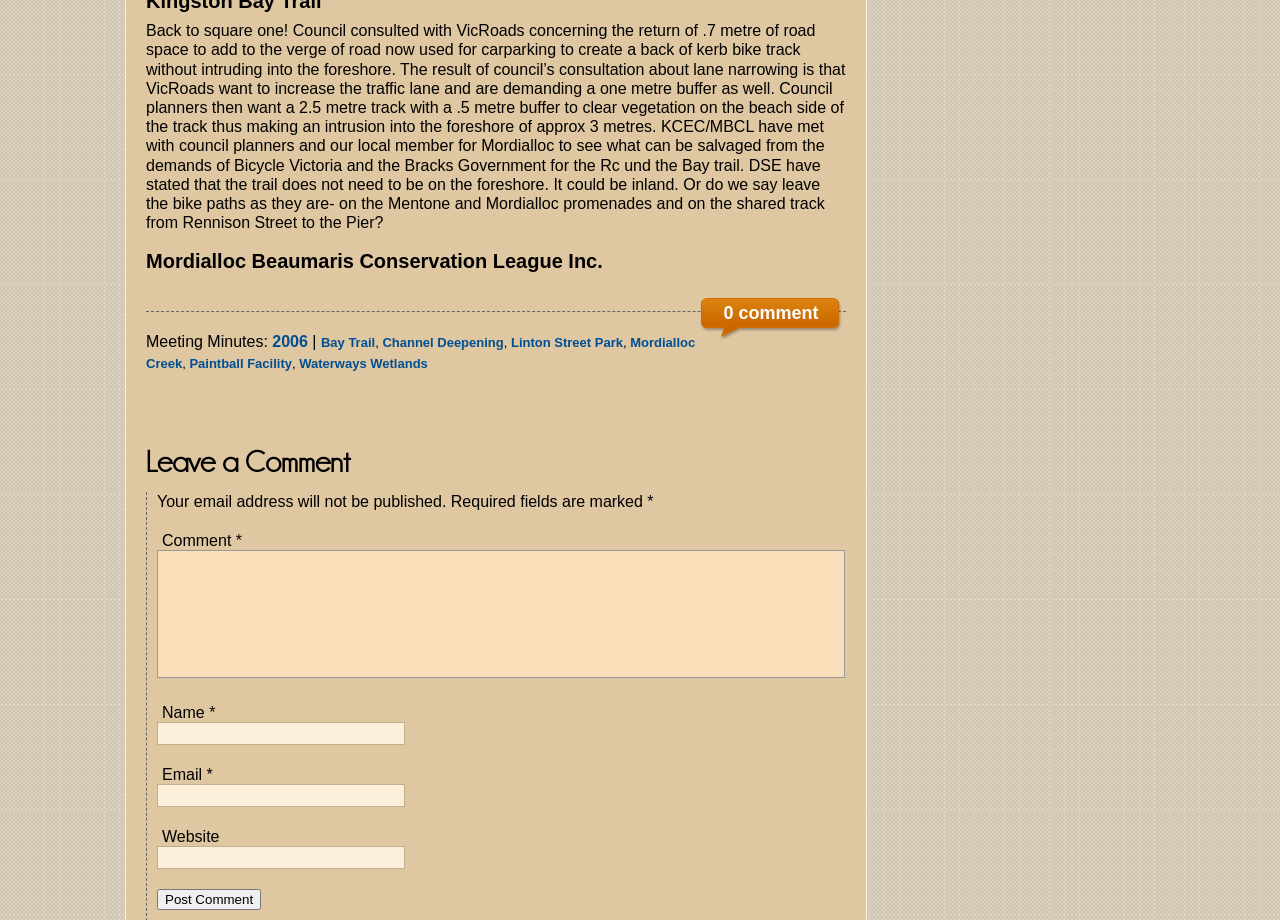Determine the bounding box coordinates for the area that should be clicked to carry out the following instruction: "Enter a comment".

[0.123, 0.598, 0.66, 0.737]